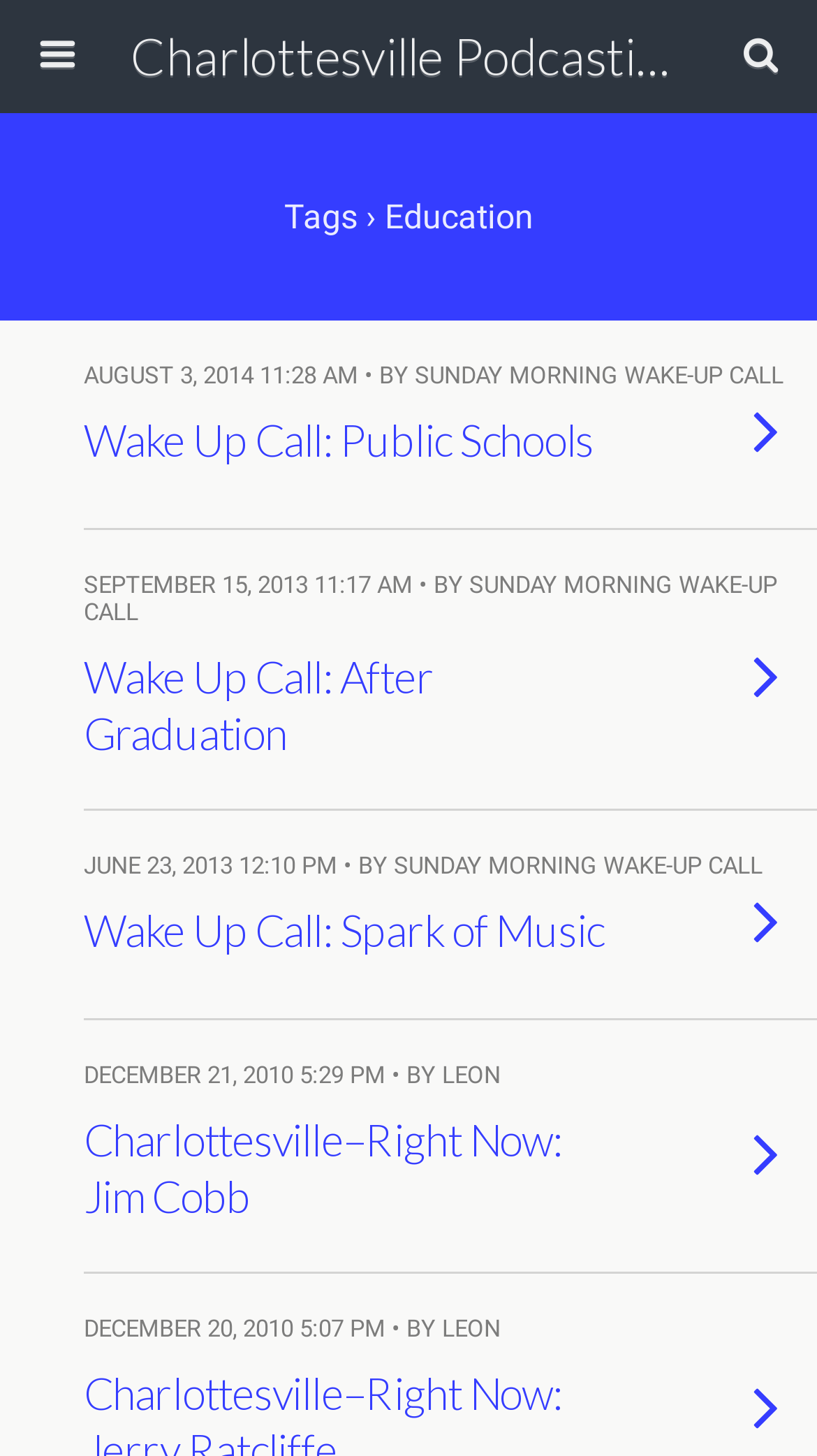Review the image closely and give a comprehensive answer to the question: How many podcasts are listed on this page?

I counted the number of link elements with heading child elements, which are likely the podcast titles. There are four of them, so I concluded that there are four podcasts listed on this page.